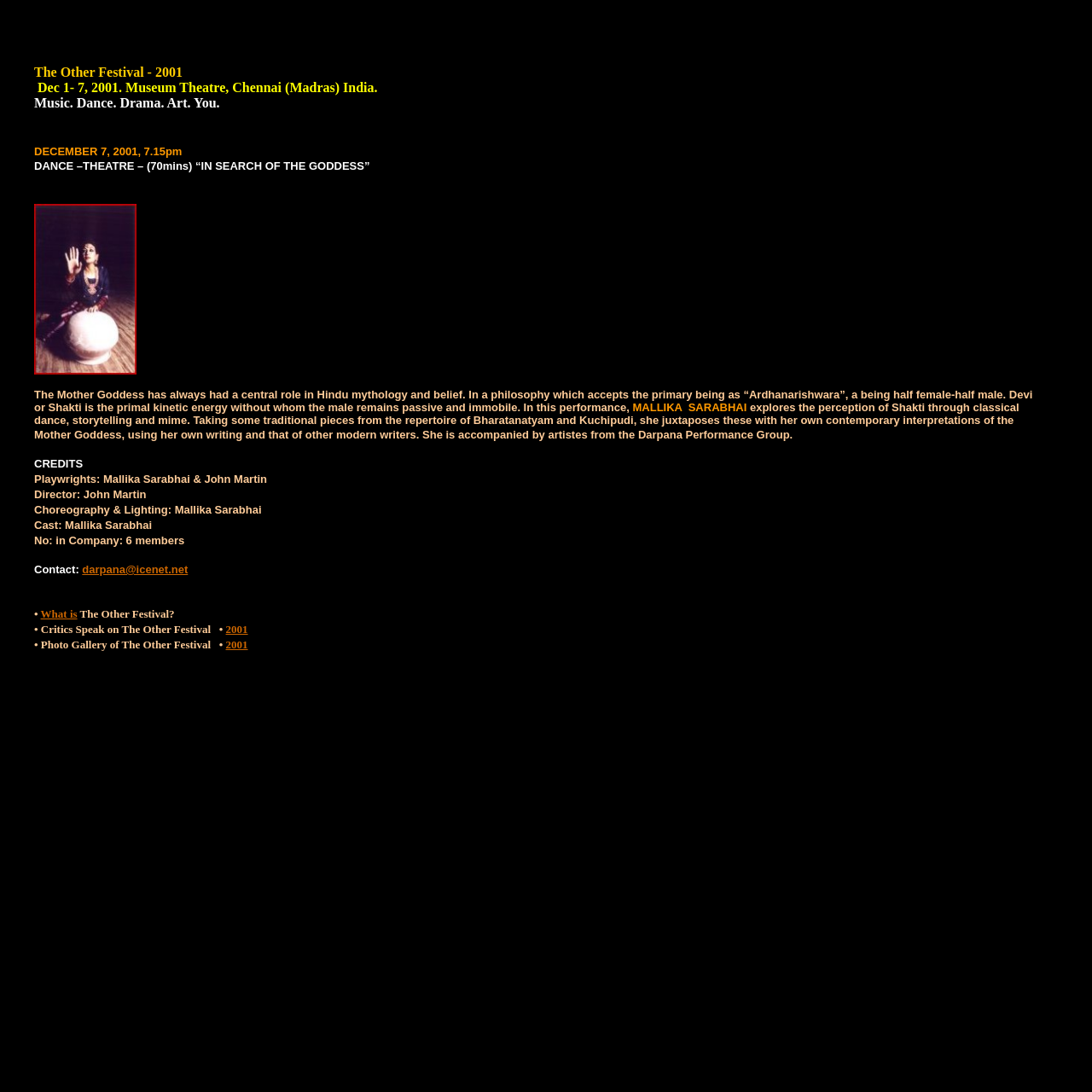Identify the bounding box coordinates for the UI element mentioned here: "What is". Provide the coordinates as four float values between 0 and 1, i.e., [left, top, right, bottom].

[0.037, 0.556, 0.071, 0.568]